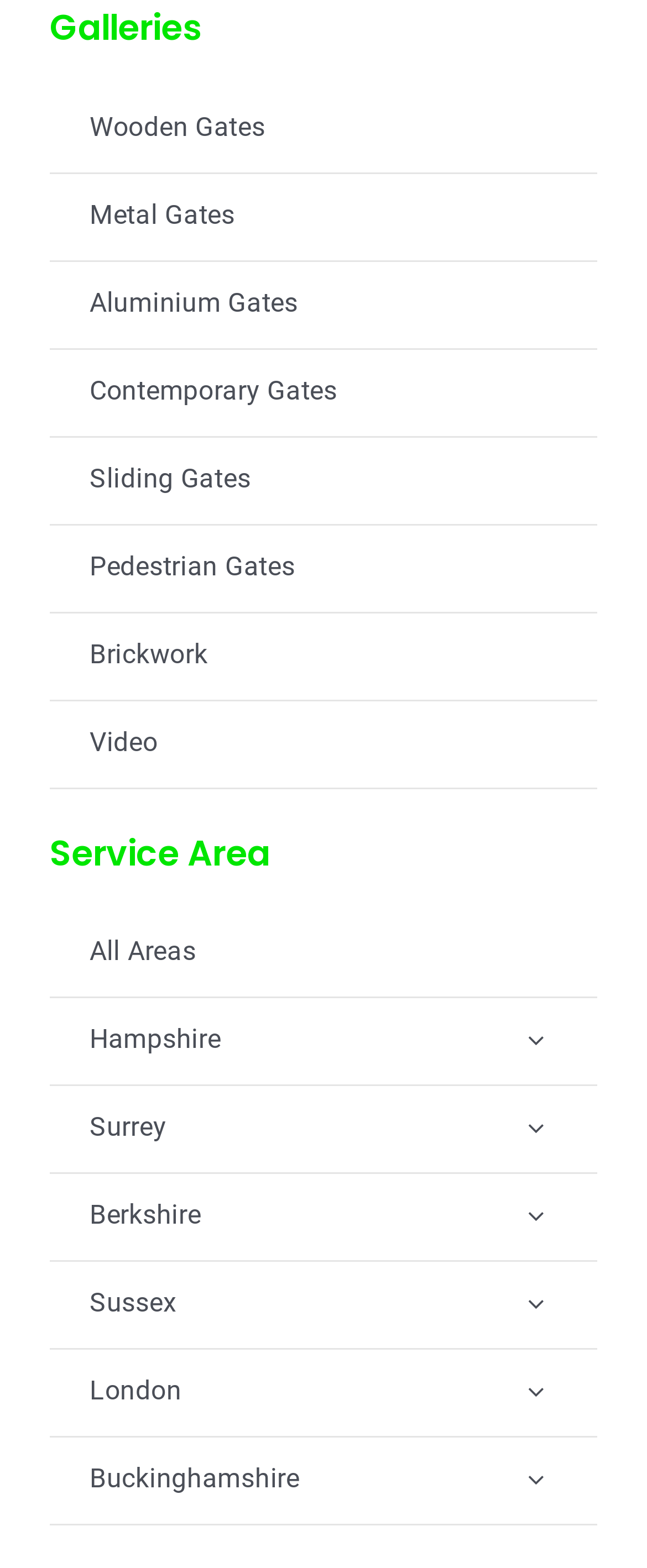How many buttons are there under the 'Service Area' heading?
Deliver a detailed and extensive answer to the question.

I counted the number of buttons under the '2023-areas-menu-v1' navigation element, which are the buttons corresponding to 'Hampshire', 'Surrey', 'Berkshire', 'Sussex', 'London', and 'Buckinghamshire'. Therefore, there are 7 buttons under the 'Service Area' heading.